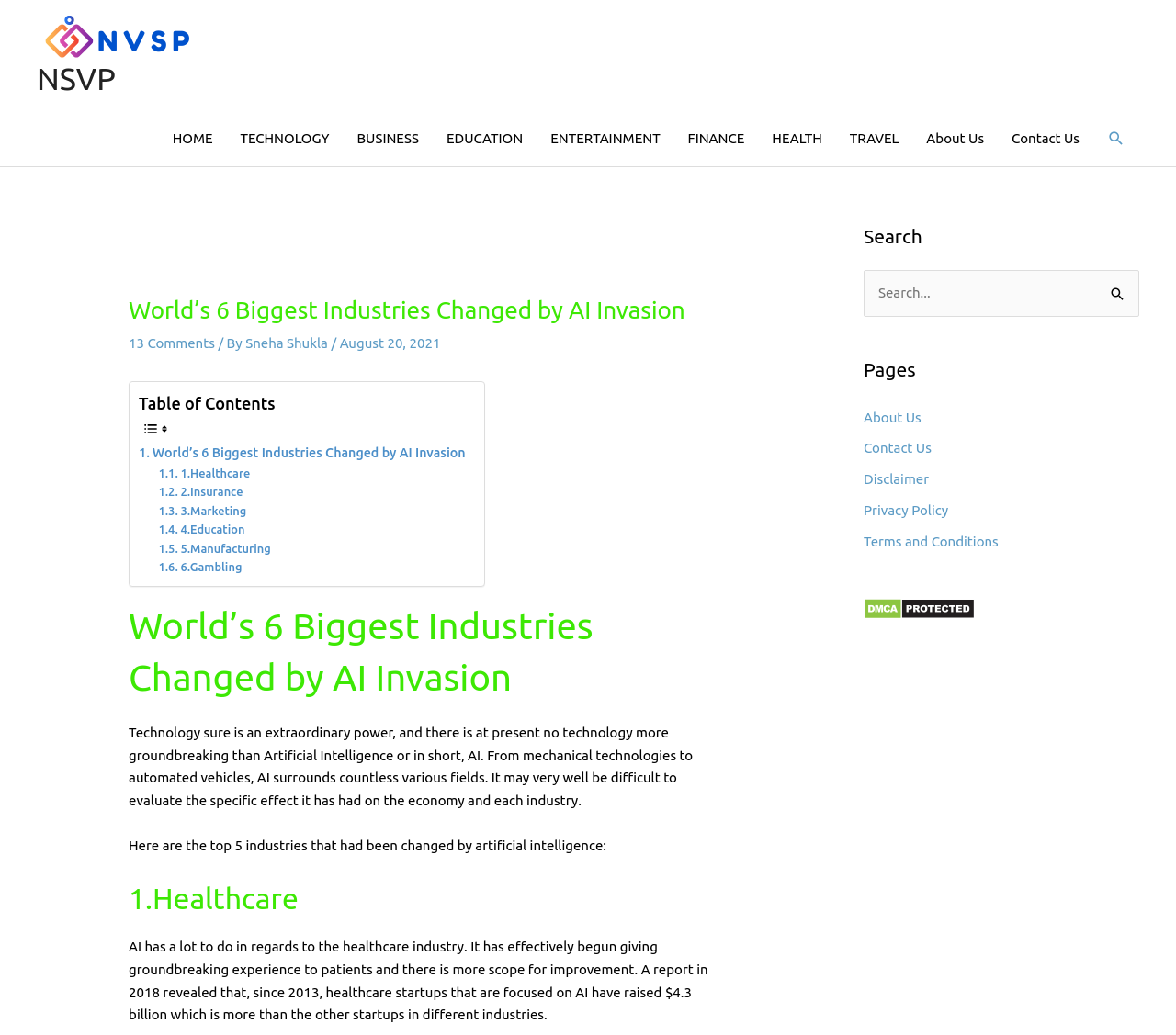Determine the bounding box coordinates for the clickable element required to fulfill the instruction: "Search for something". Provide the coordinates as four float numbers between 0 and 1, i.e., [left, top, right, bottom].

[0.734, 0.261, 0.969, 0.306]